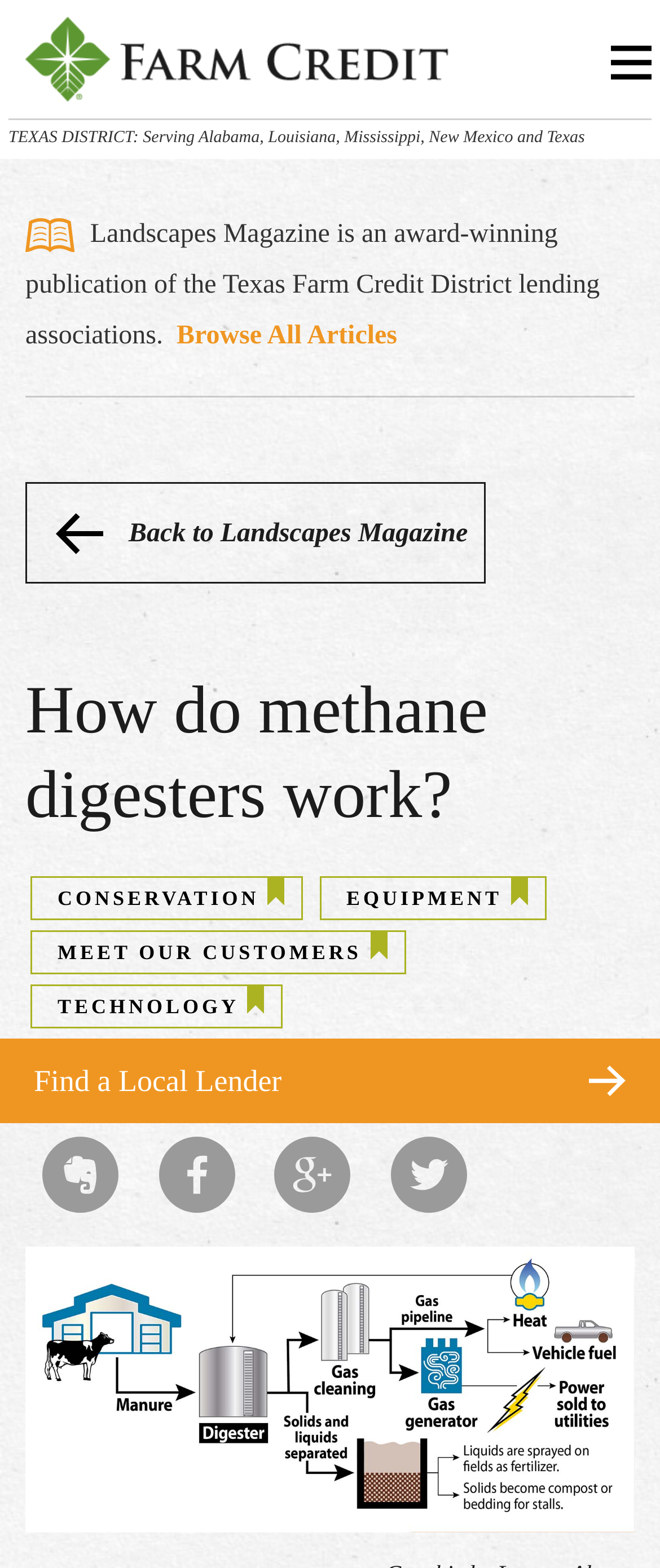Please determine the bounding box coordinates of the clickable area required to carry out the following instruction: "Go back to top". The coordinates must be four float numbers between 0 and 1, represented as [left, top, right, bottom].

[0.739, 0.618, 1.0, 0.663]